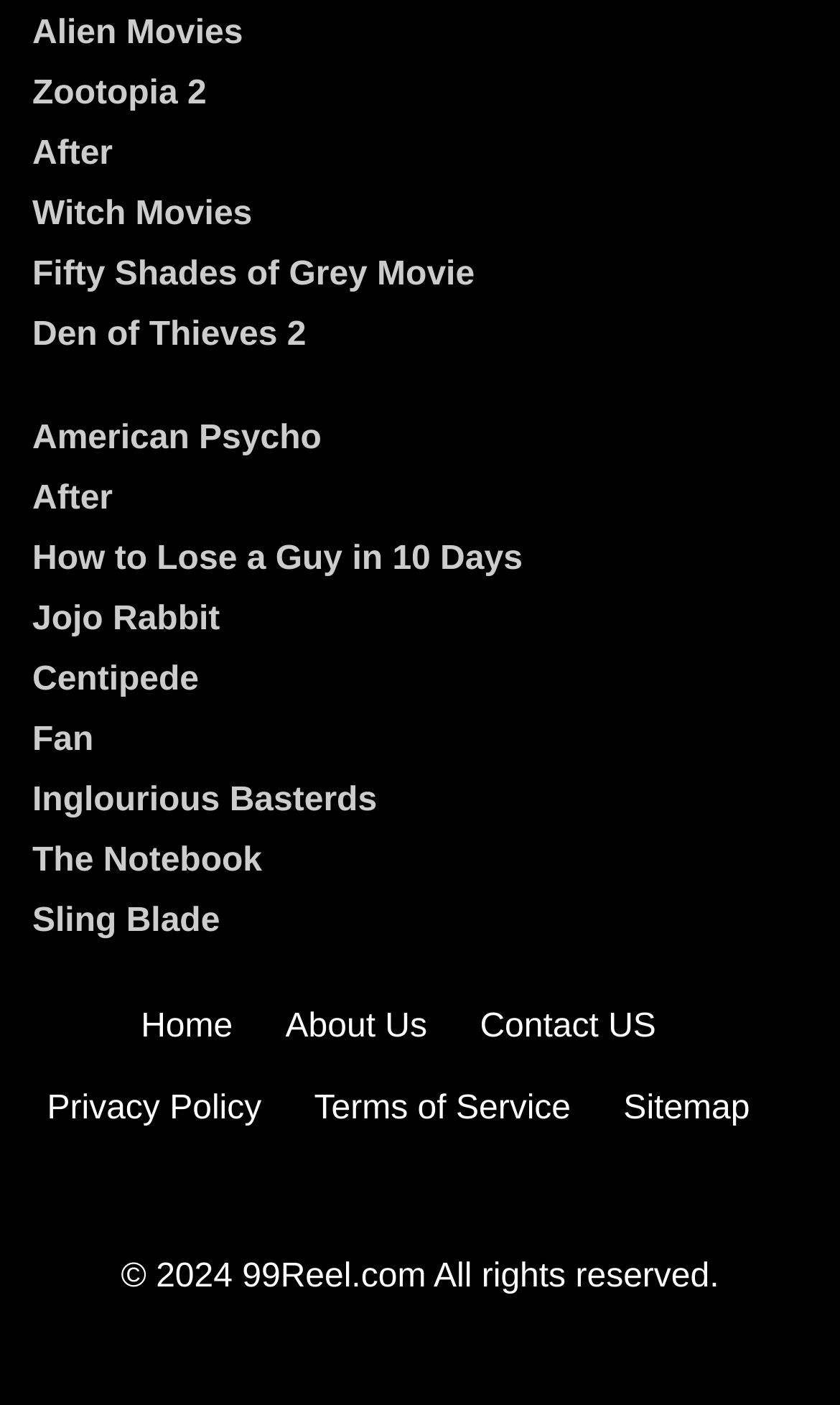What is the last movie link on the webpage?
Using the picture, provide a one-word or short phrase answer.

Sling Blade